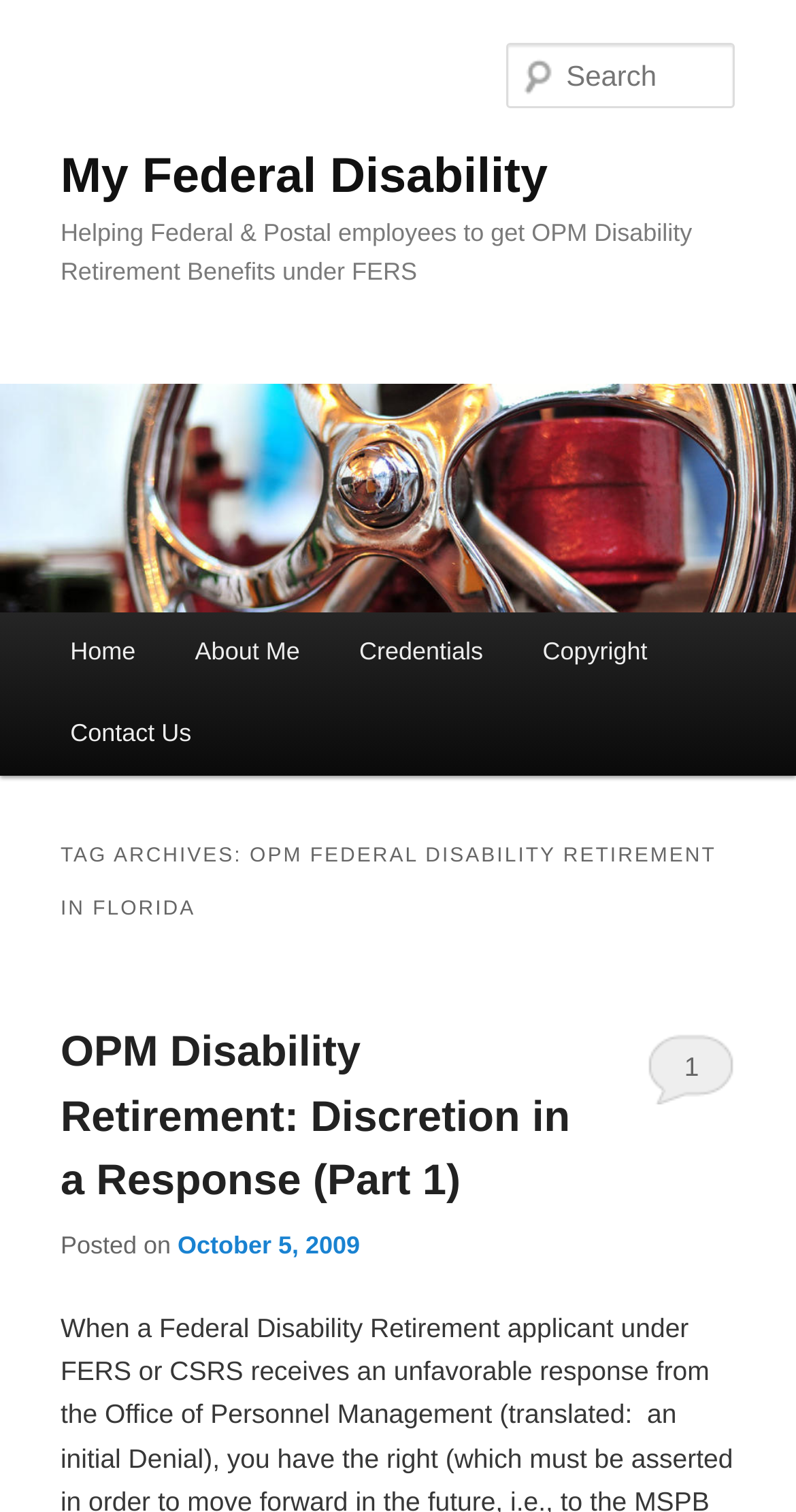Please analyze the image and give a detailed answer to the question:
What is the purpose of the search box?

I determined the purpose of the search box by looking at its label 'Search Search' and its position on the webpage, which suggests that it is intended for users to search for content within the website.